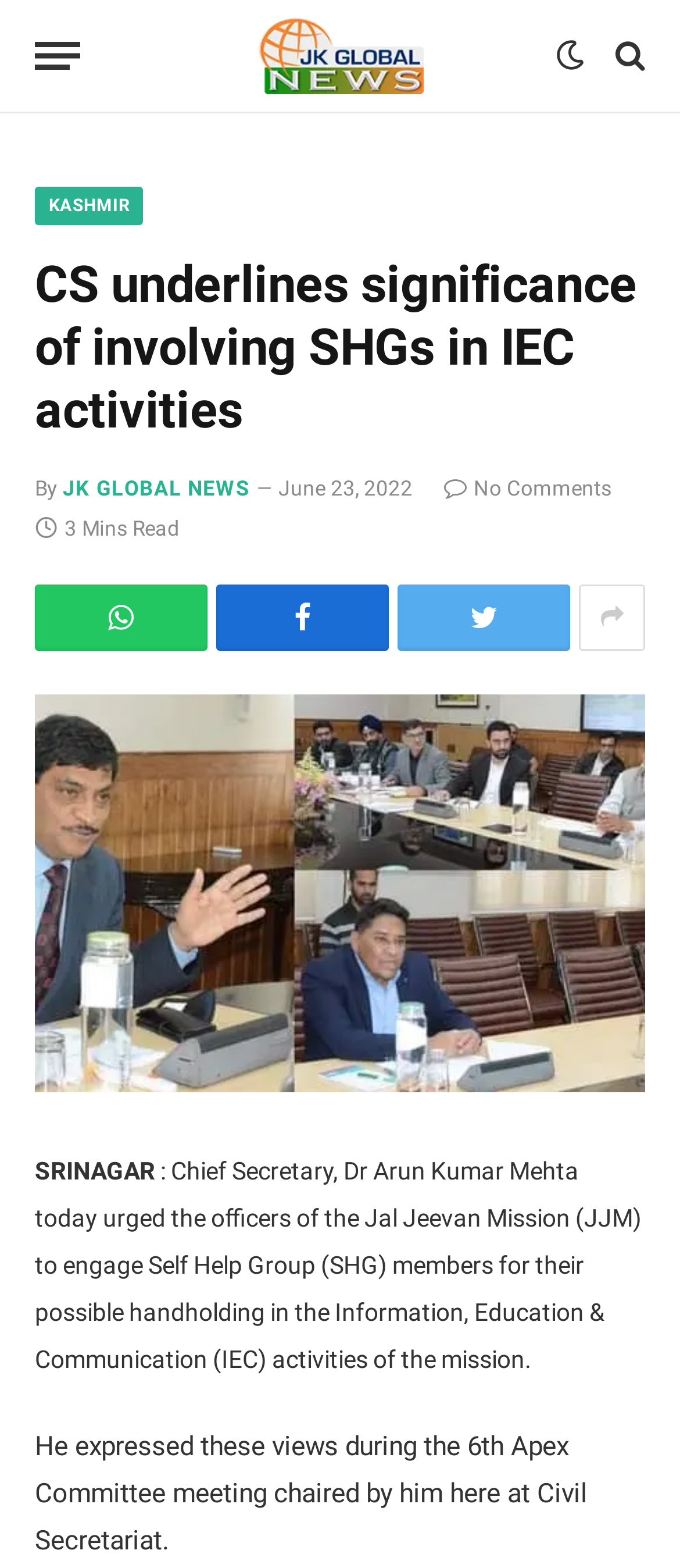From the webpage screenshot, predict the bounding box of the UI element that matches this description: "Kashmir".

[0.051, 0.119, 0.211, 0.144]